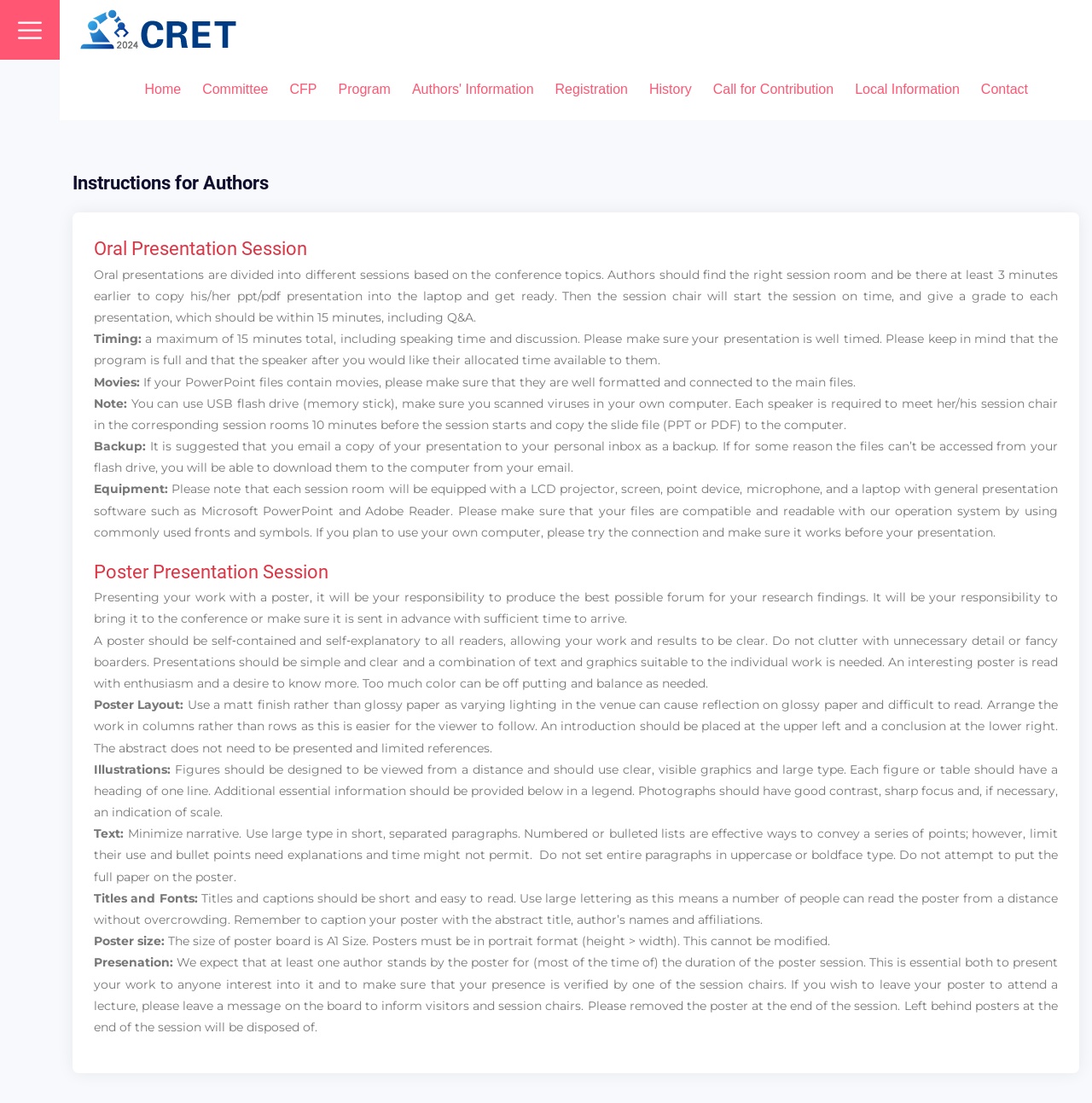Please identify the bounding box coordinates of the clickable region that I should interact with to perform the following instruction: "Read the 'Poster Presentation Session' instructions". The coordinates should be expressed as four float numbers between 0 and 1, i.e., [left, top, right, bottom].

[0.086, 0.505, 0.969, 0.532]